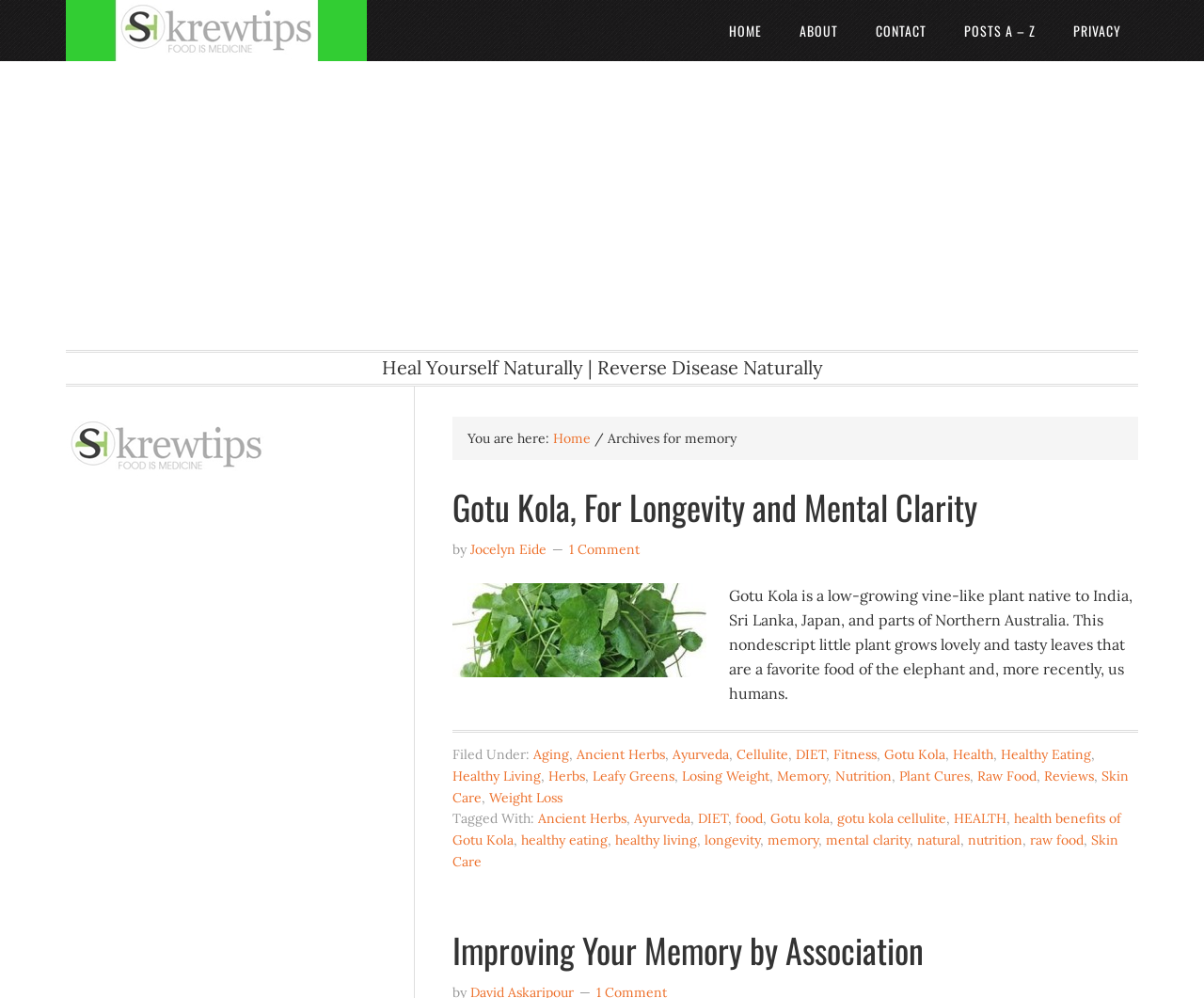Please find the bounding box coordinates of the element that needs to be clicked to perform the following instruction: "Click on the 'Gotu Kola, For Longevity and Mental Clarity' article". The bounding box coordinates should be four float numbers between 0 and 1, represented as [left, top, right, bottom].

[0.376, 0.491, 0.945, 0.897]